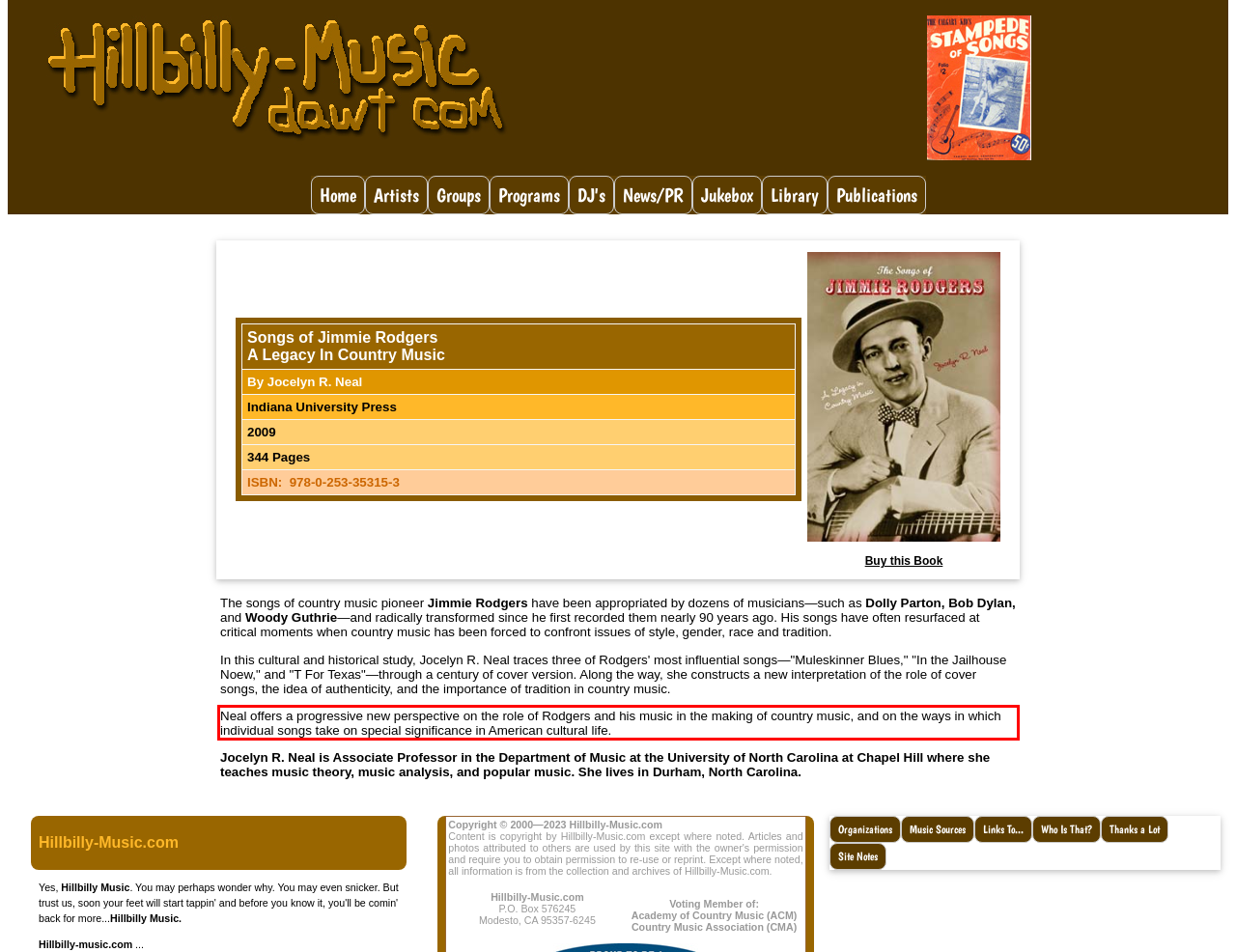Please perform OCR on the text within the red rectangle in the webpage screenshot and return the text content.

Neal offers a progressive new perspective on the role of Rodgers and his music in the making of country music, and on the ways in which individual songs take on special significance in American cultural life.